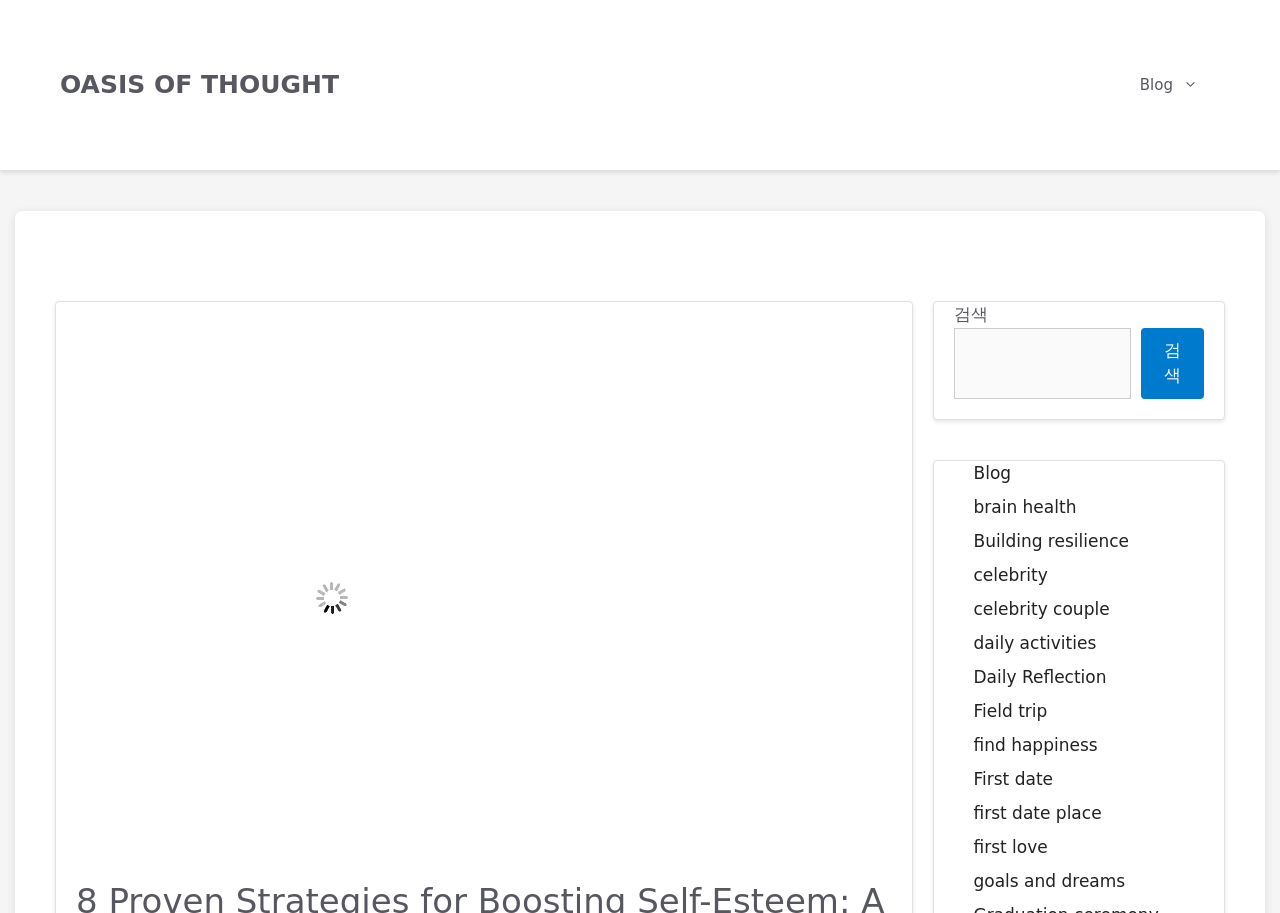Based on the element description "Blog", predict the bounding box coordinates of the UI element.

[0.761, 0.507, 0.79, 0.528]